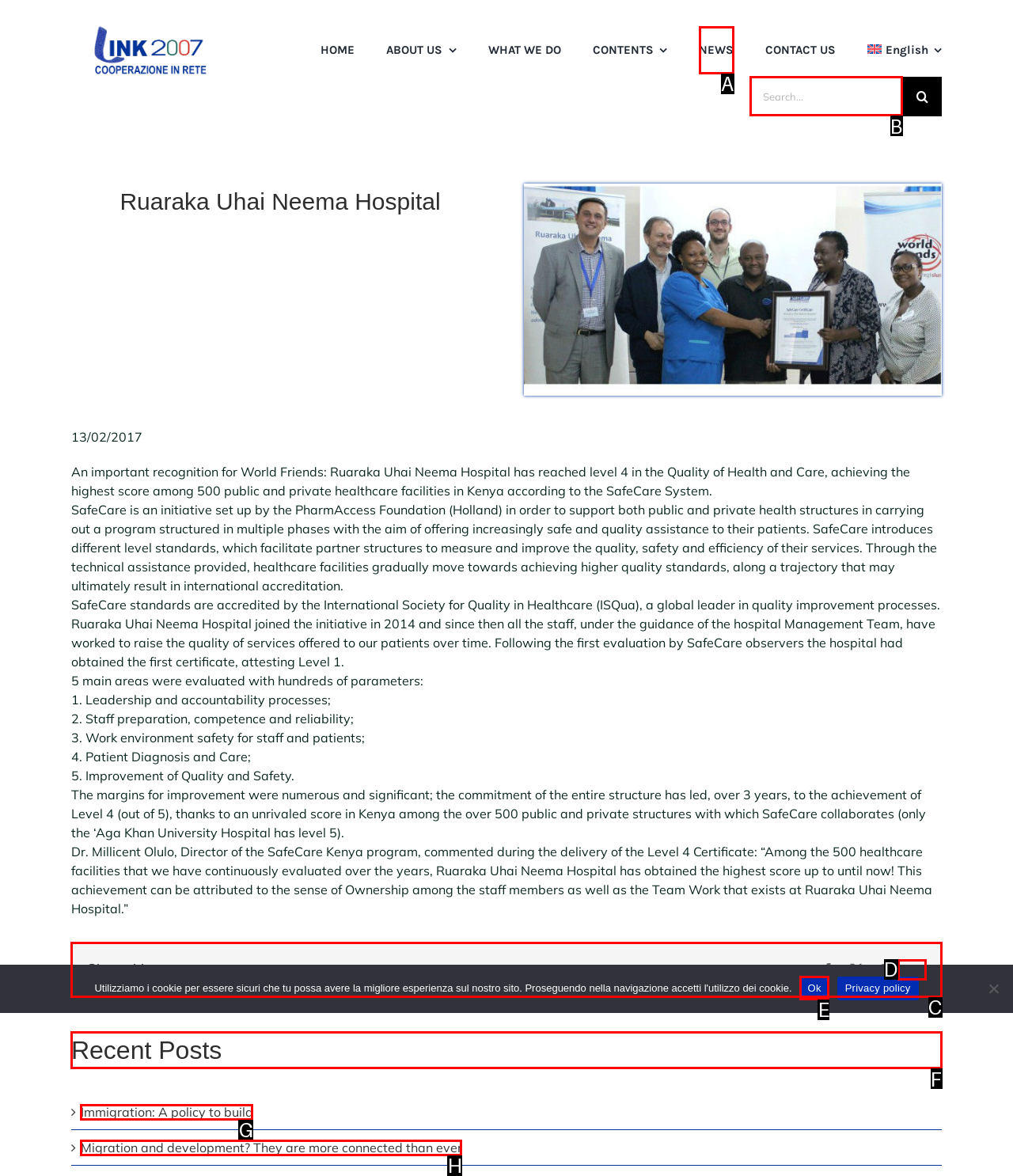Select the appropriate HTML element that needs to be clicked to finish the task: Read recent posts
Reply with the letter of the chosen option.

F